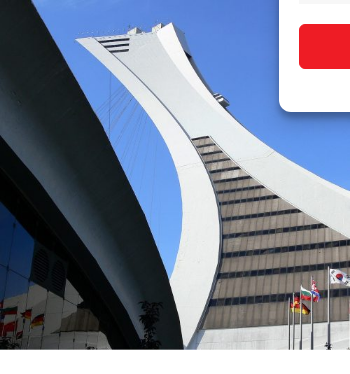Using a single word or phrase, answer the following question: 
What is in the background of the image?

Clear blue sky